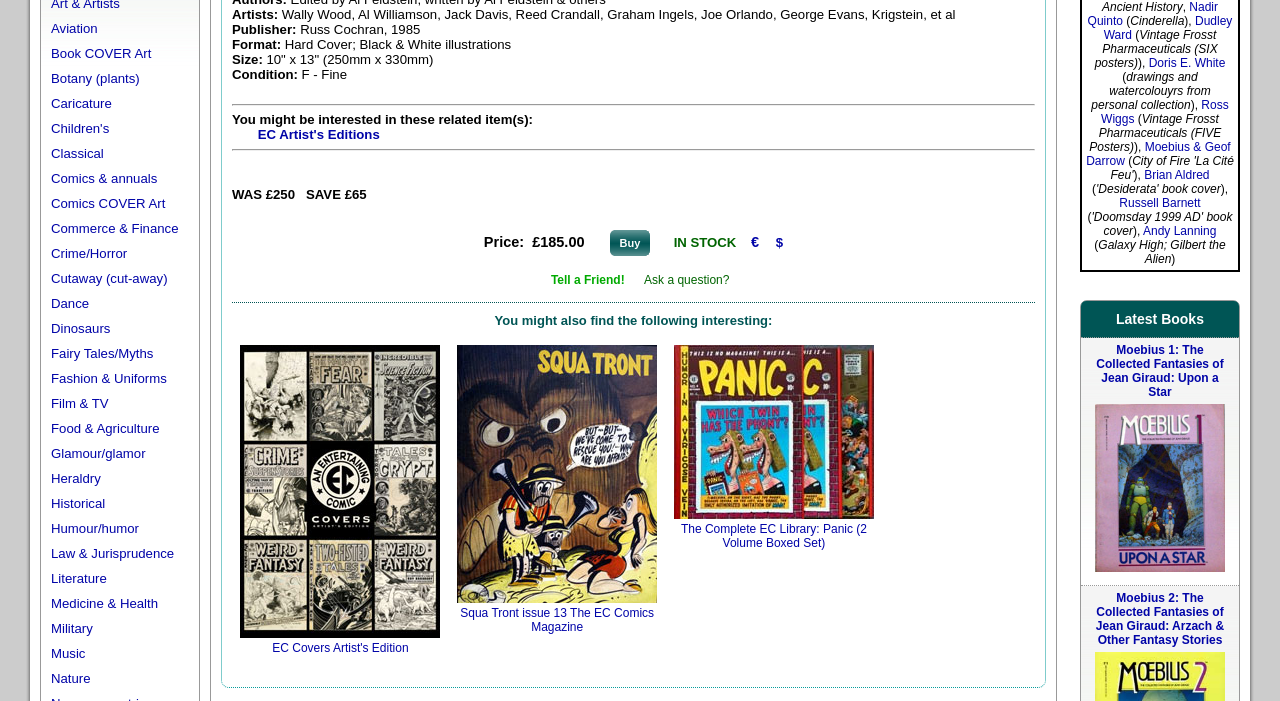Answer the following query with a single word or phrase:
What is the name of the publisher?

Russ Cochran